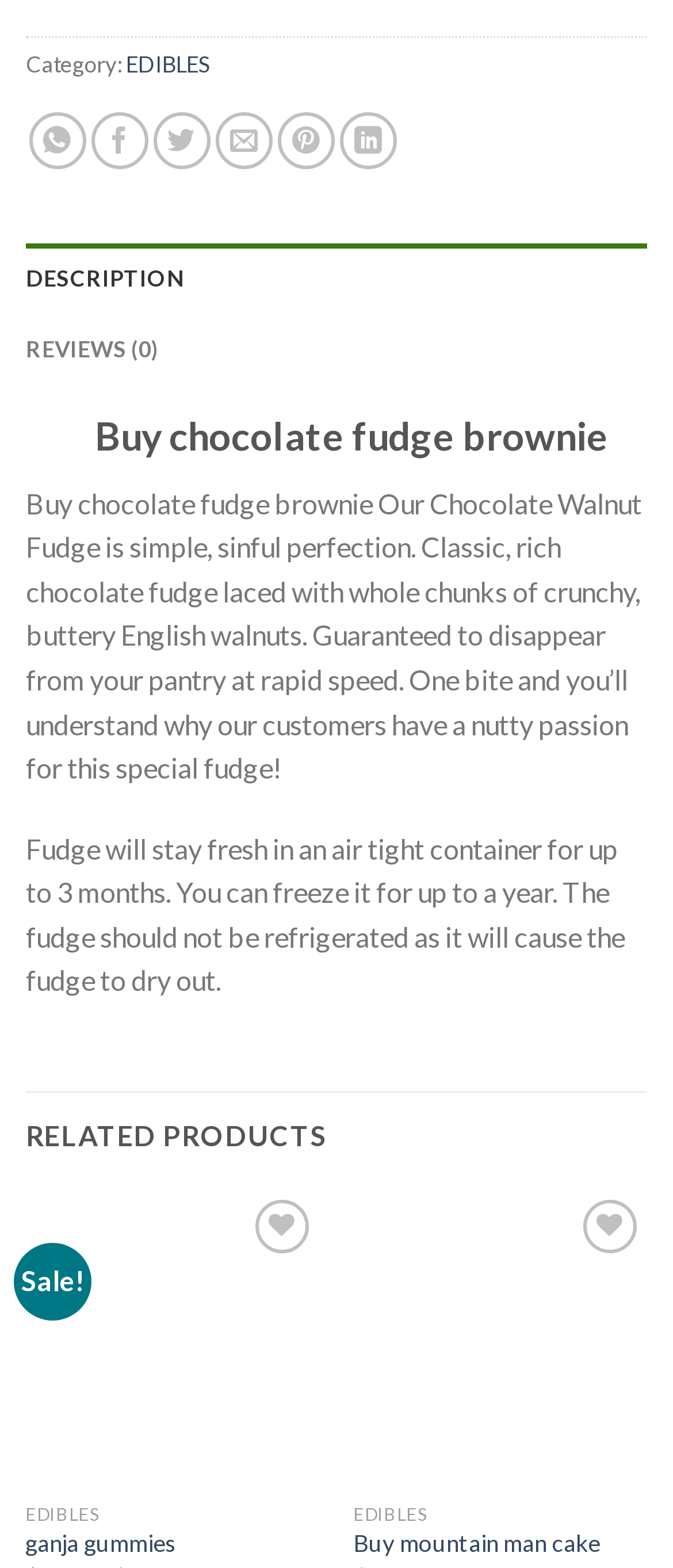How long does the fudge stay fresh?
Provide a fully detailed and comprehensive answer to the question.

According to the text 'Fudge will stay fresh in an air tight container for up to 3 months. You can freeze it for up to a year. The fudge should not be refrigerated as it will cause the fudge to dry out.', the fudge stays fresh for up to 3 months when stored in an air-tight container.